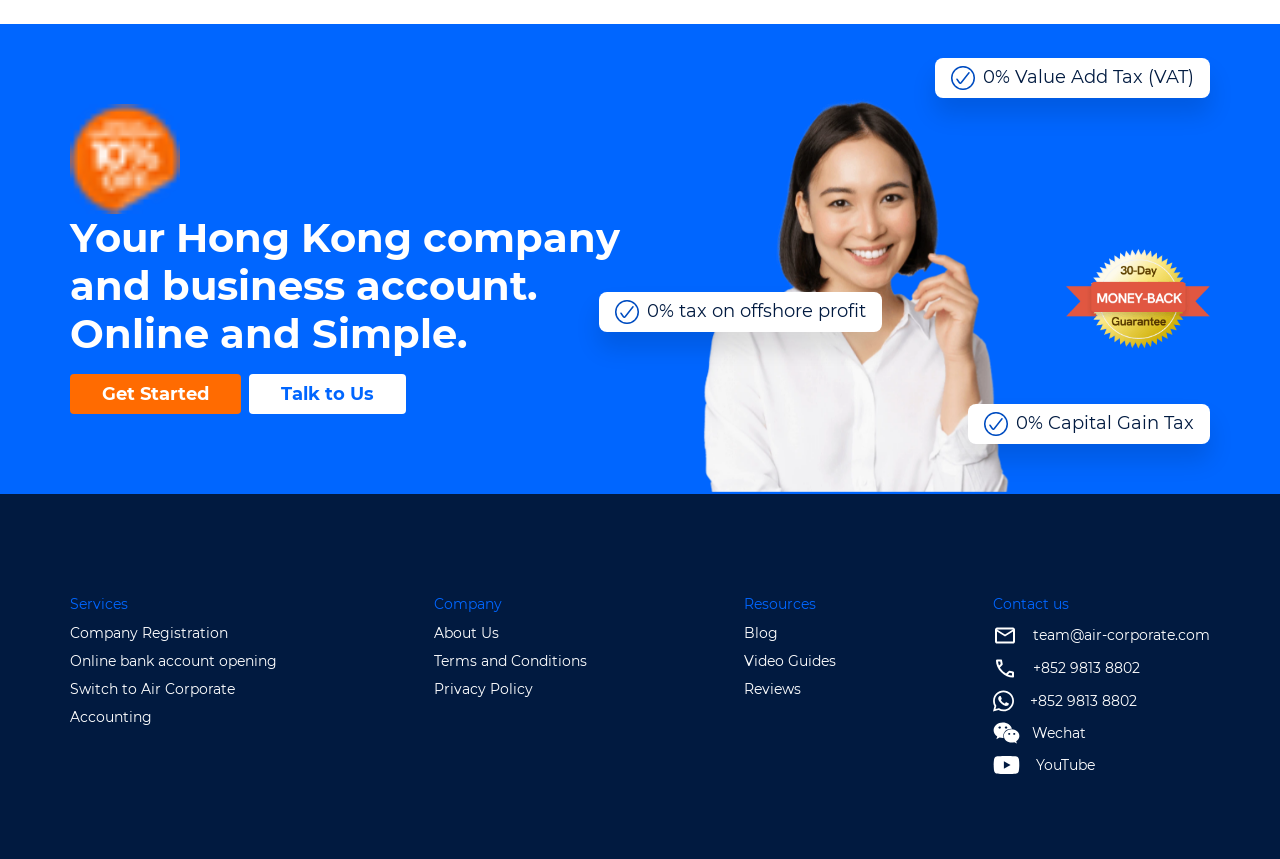What is the main benefit of registering a company in Hong Kong?
Refer to the image and give a detailed answer to the question.

Based on the webpage, it is clear that the company is promoting the benefits of registering a company in Hong Kong. The webpage highlights '0% Capital Gain Tax', '0% tax on offshore profit', and '0% Value Add Tax (VAT)' as the main benefits. Therefore, the main benefit of registering a company in Hong Kong is 0% tax.